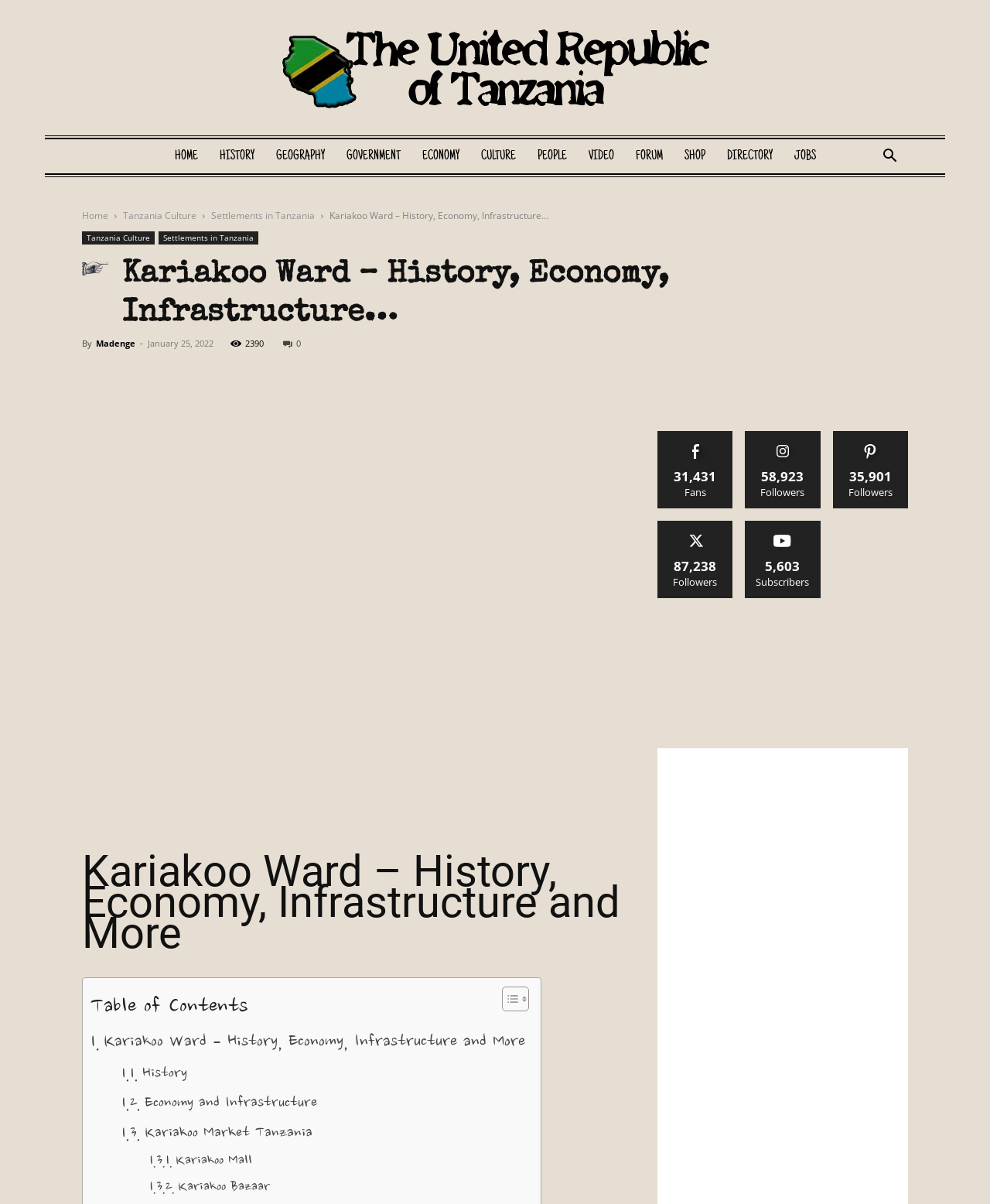Find the bounding box coordinates for the area that should be clicked to accomplish the instruction: "Search for something".

[0.88, 0.125, 0.917, 0.137]